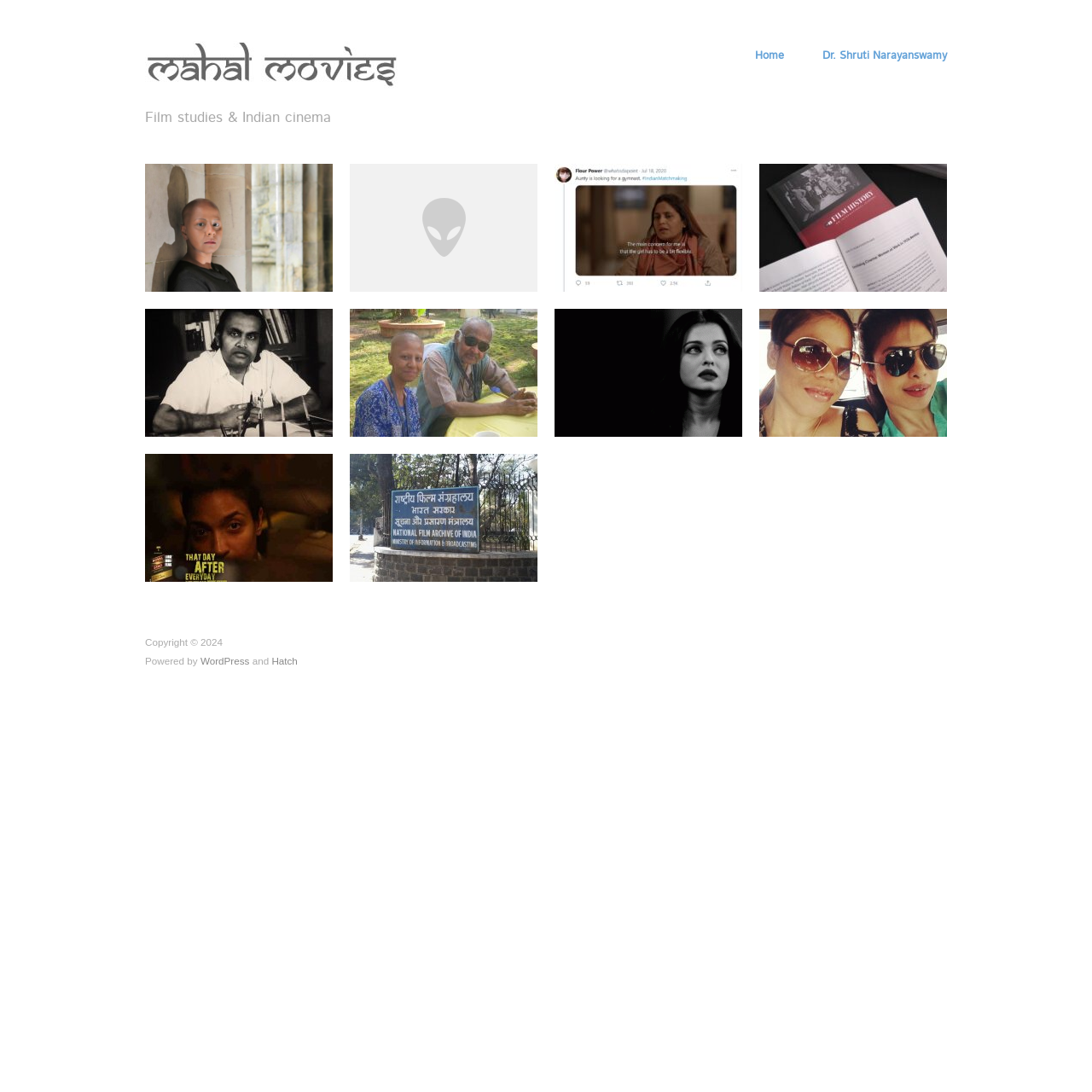Indicate the bounding box coordinates of the element that must be clicked to execute the instruction: "Visit the homepage by clicking 'Home'". The coordinates should be given as four float numbers between 0 and 1, i.e., [left, top, right, bottom].

[0.692, 0.047, 0.718, 0.057]